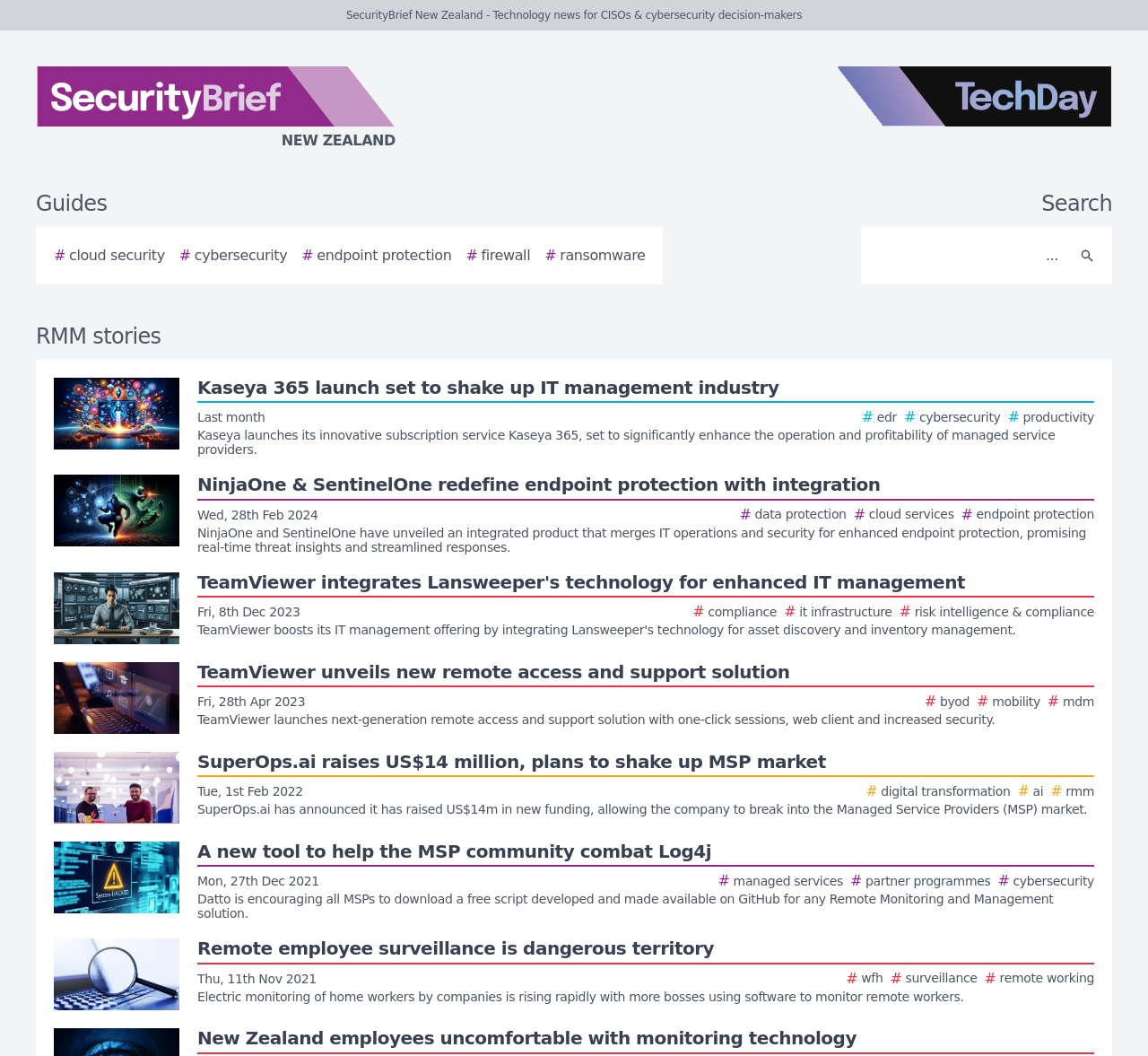Please identify the bounding box coordinates for the region that you need to click to follow this instruction: "Click on cybersecurity link".

[0.156, 0.232, 0.25, 0.252]